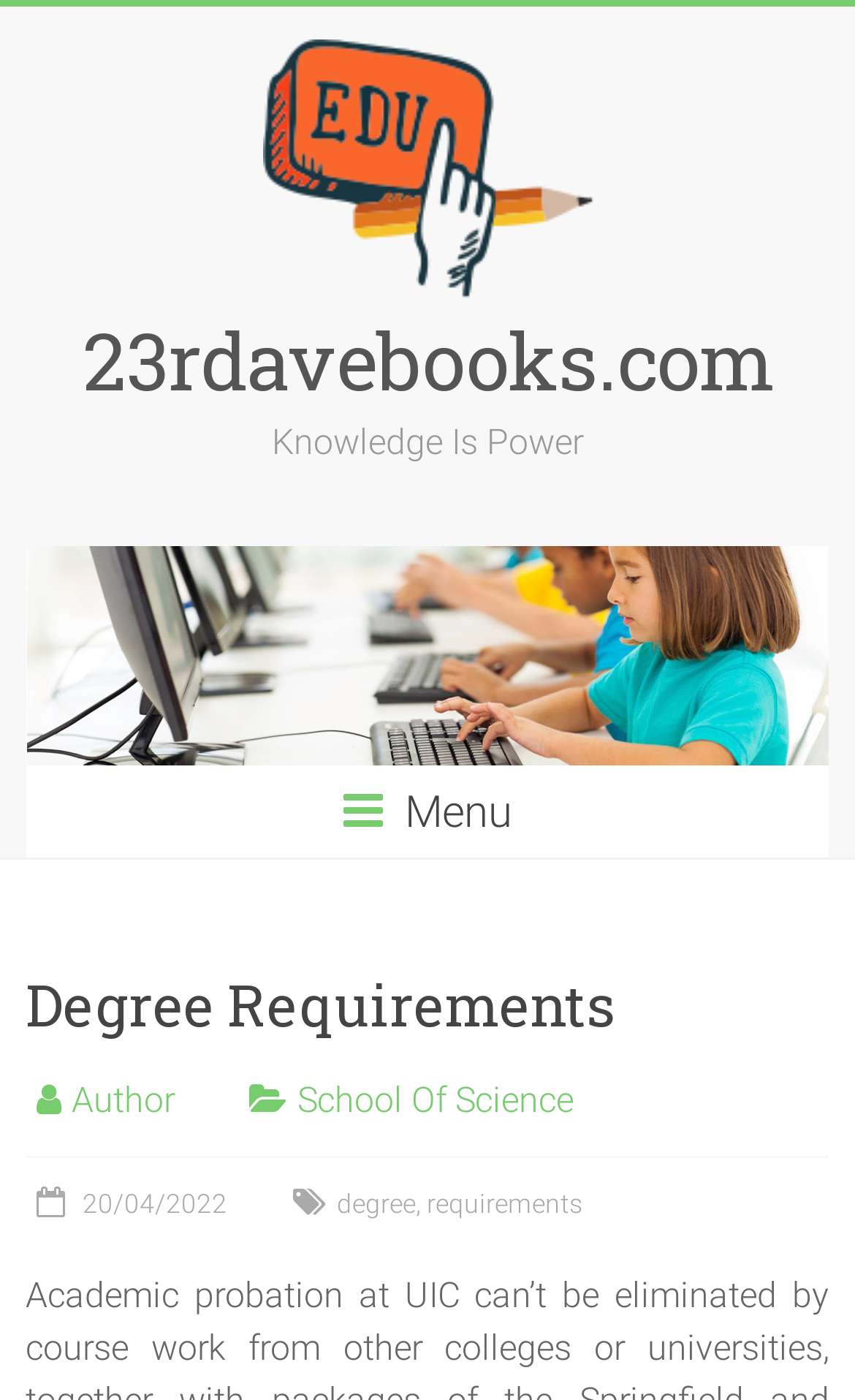What is the slogan of the website?
Based on the image, answer the question in a detailed manner.

The slogan of the website is 'Knowledge Is Power', which is displayed as a static text element on the webpage.